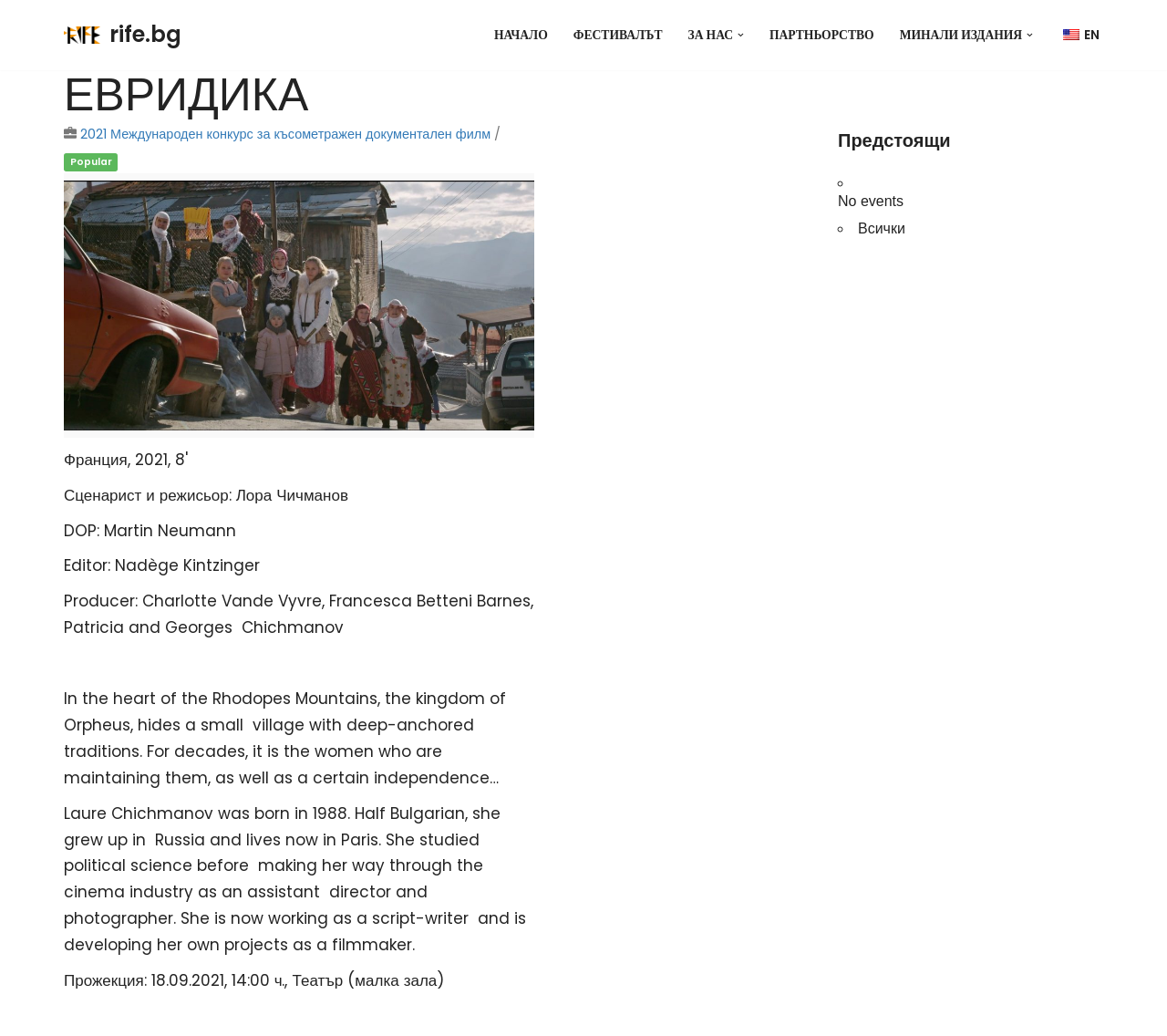What is the name of the director of the film?
Based on the image, answer the question with a single word or brief phrase.

Лора Чичманов